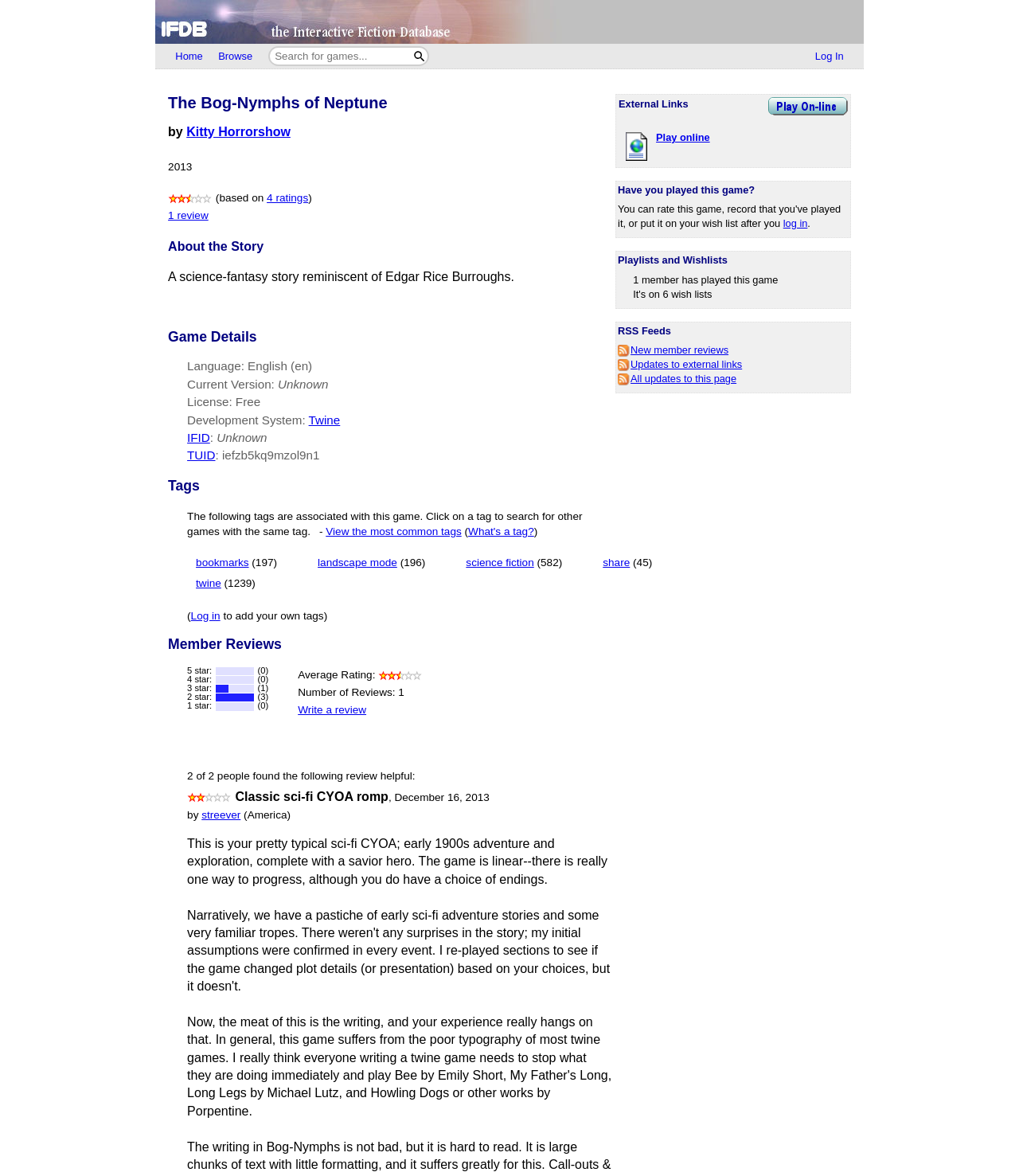Please identify the bounding box coordinates of where to click in order to follow the instruction: "View the most common tags".

[0.32, 0.447, 0.453, 0.457]